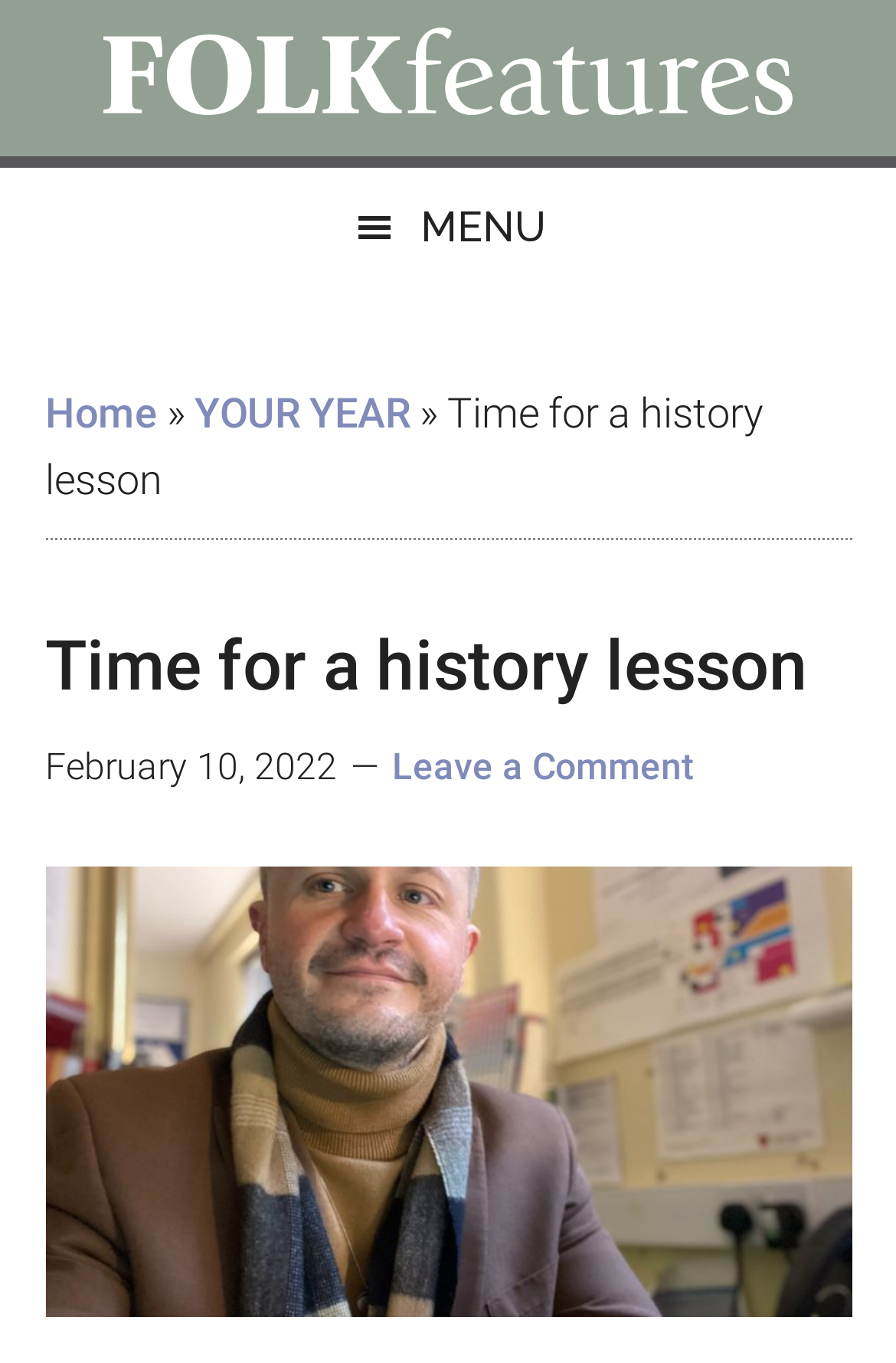Based on what you see in the screenshot, provide a thorough answer to this question: What is the purpose of the 'Skip to' links?

I deduced the answer by analyzing the purpose of the 'Skip to' links, which are typically used to provide accessibility features for users with disabilities, allowing them to skip to specific sections of the webpage.